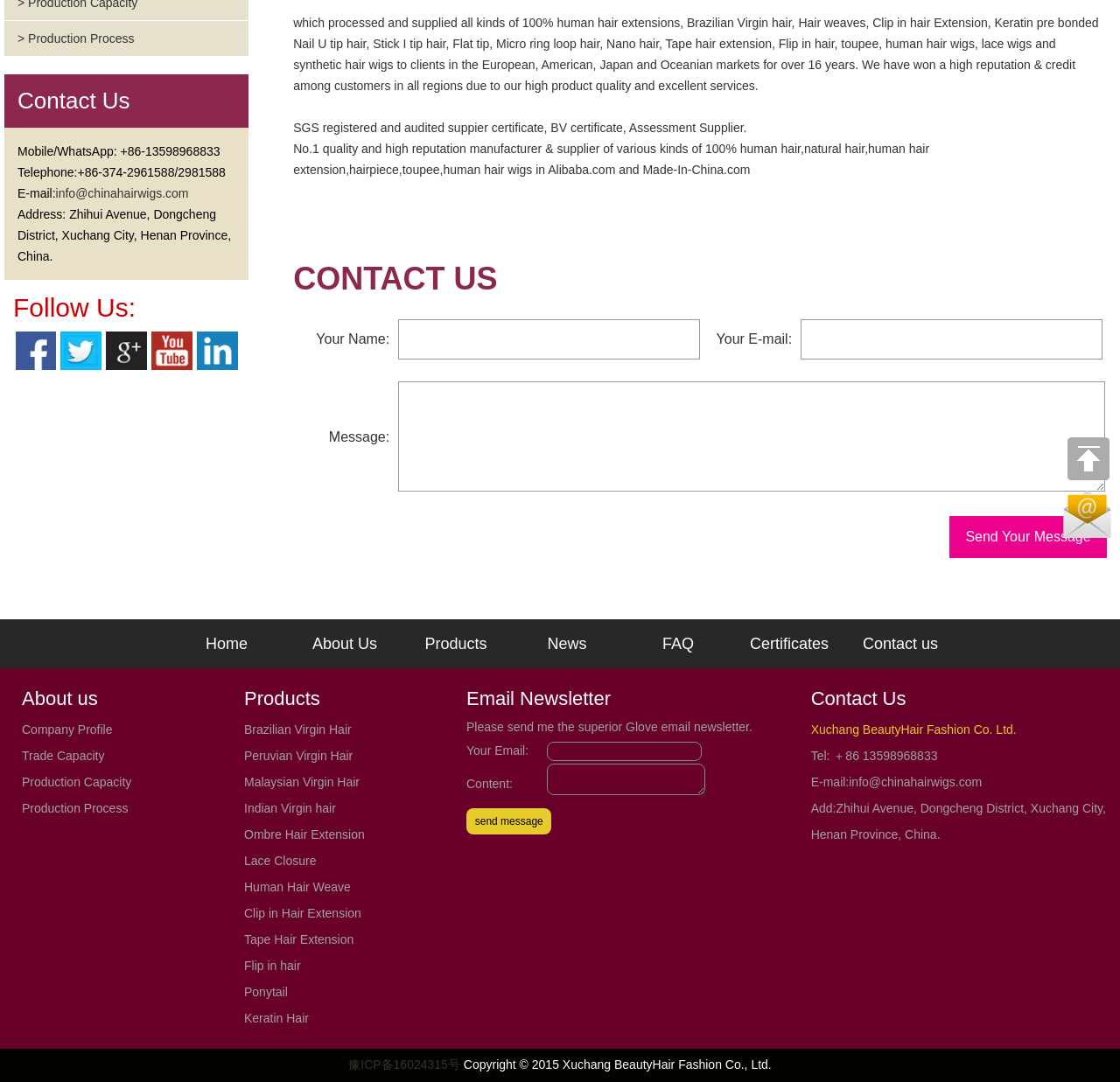Determine the bounding box for the HTML element described here: "Indian Virgin hair". The coordinates should be given as [left, top, right, bottom] with each number being a float between 0 and 1.

[0.218, 0.74, 0.3, 0.753]